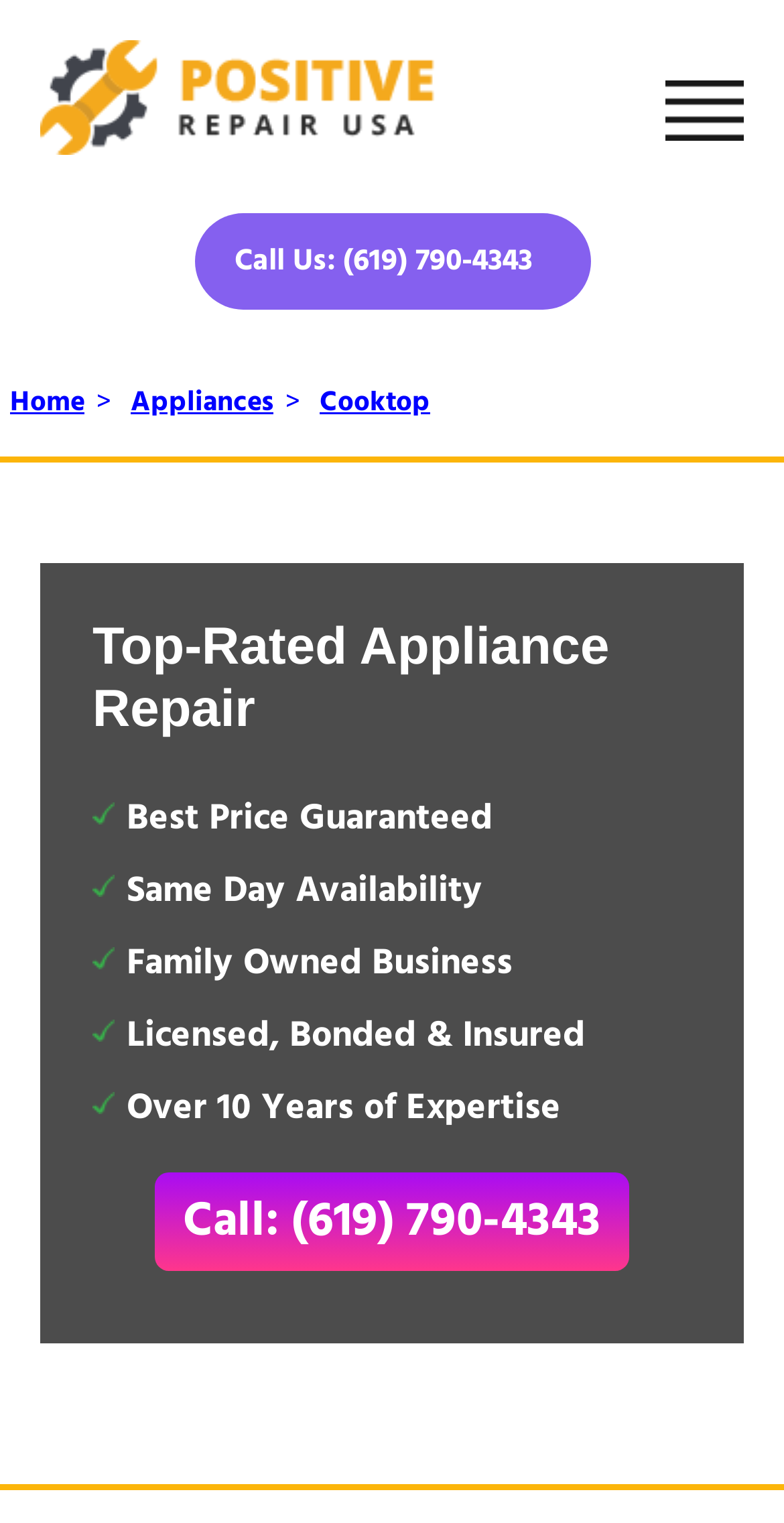Can you extract the headline from the webpage for me?

Cooktop Repair National City